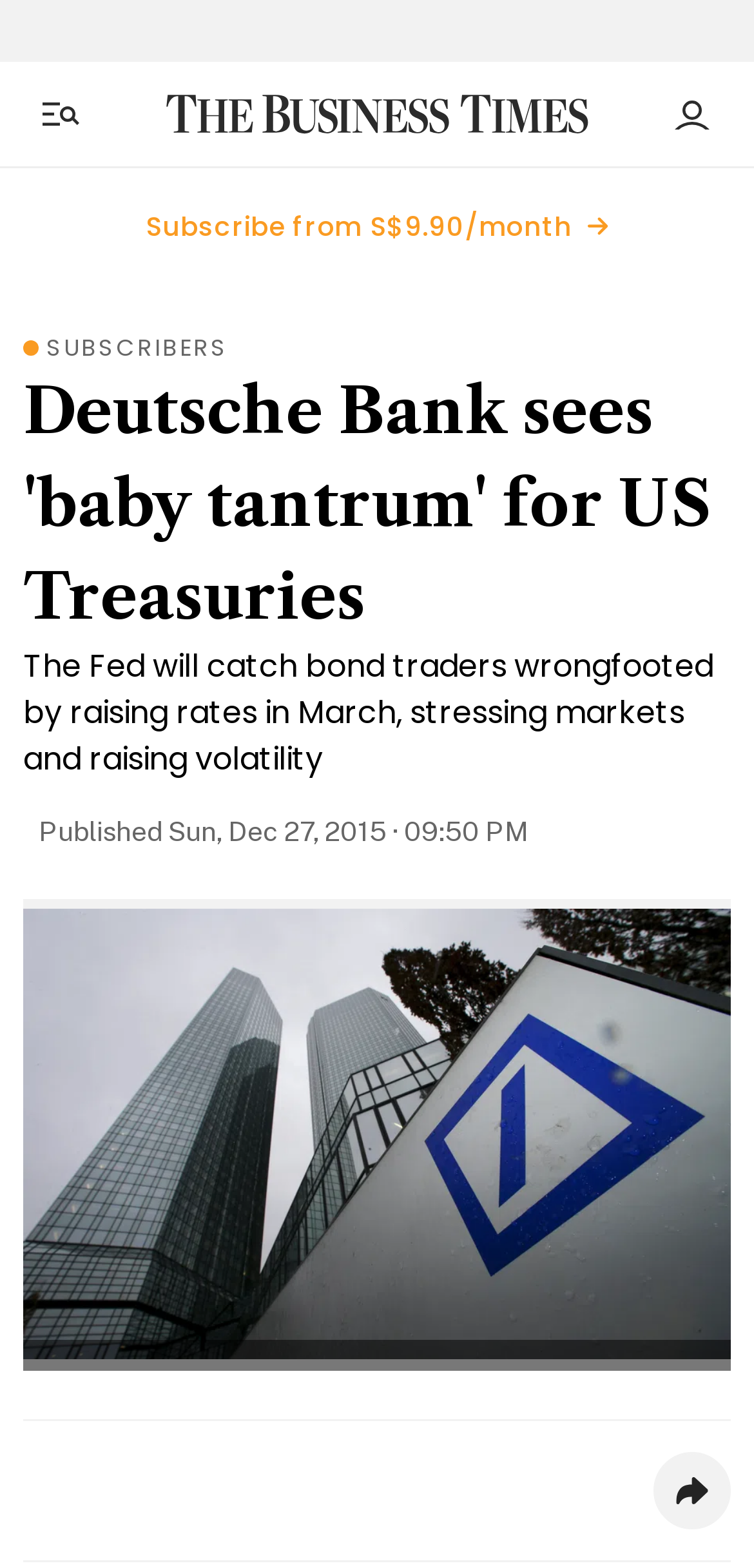Locate the UI element described as follows: "Subscribe from S$9.90/month". Return the bounding box coordinates as four float numbers between 0 and 1 in the order [left, top, right, bottom].

[0.133, 0.122, 0.867, 0.168]